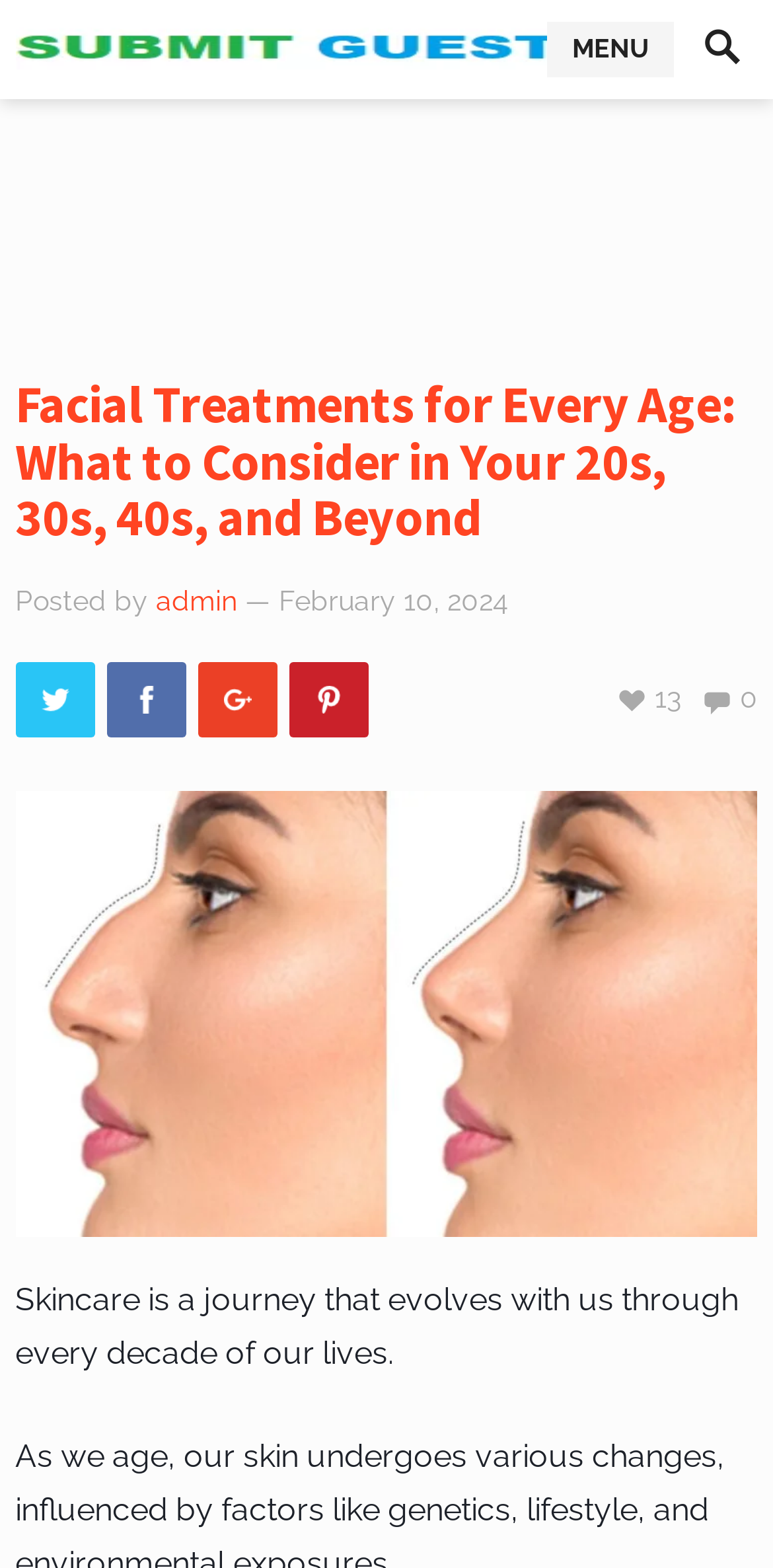What is the author of the post?
Based on the visual, give a brief answer using one word or a short phrase.

admin